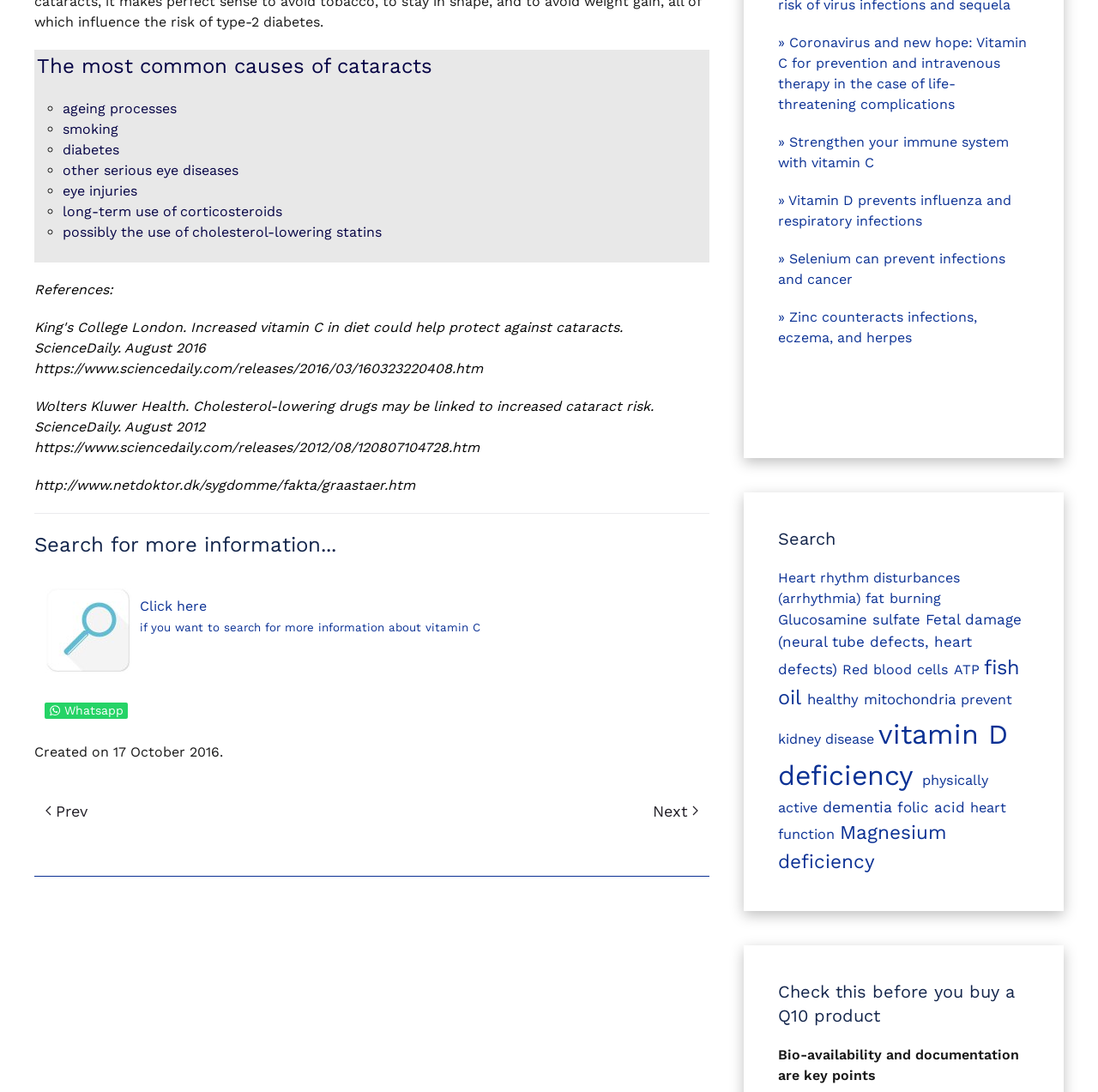What is the date when the webpage was created?
Please provide a detailed and comprehensive answer to the question.

The webpage contains a 'Created on' section that displays the date when the webpage was created, which is 17 October 2016.